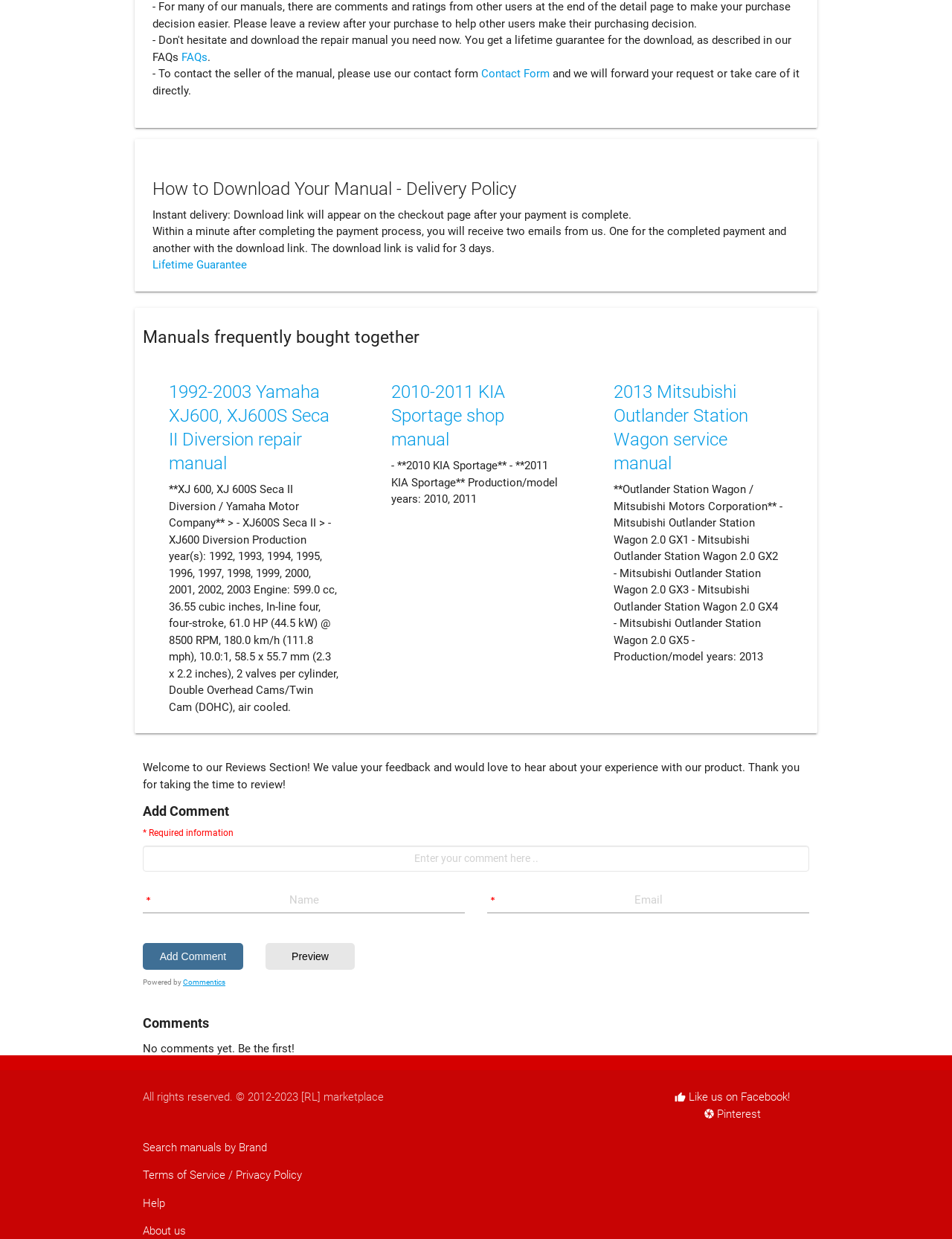Pinpoint the bounding box coordinates of the element to be clicked to execute the instruction: "Check deposition author information".

None